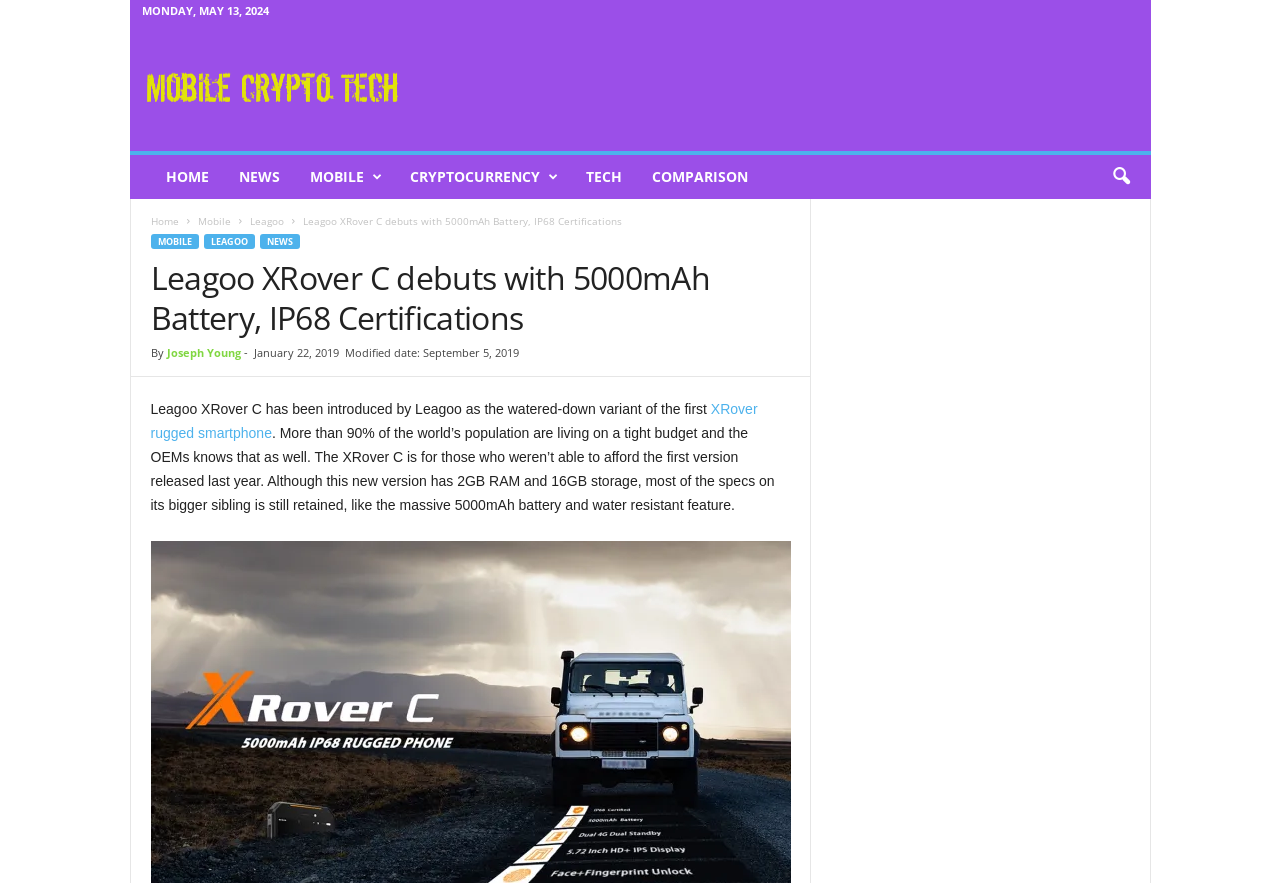Please identify the bounding box coordinates of the area that needs to be clicked to follow this instruction: "Search for something".

[0.858, 0.176, 0.893, 0.225]